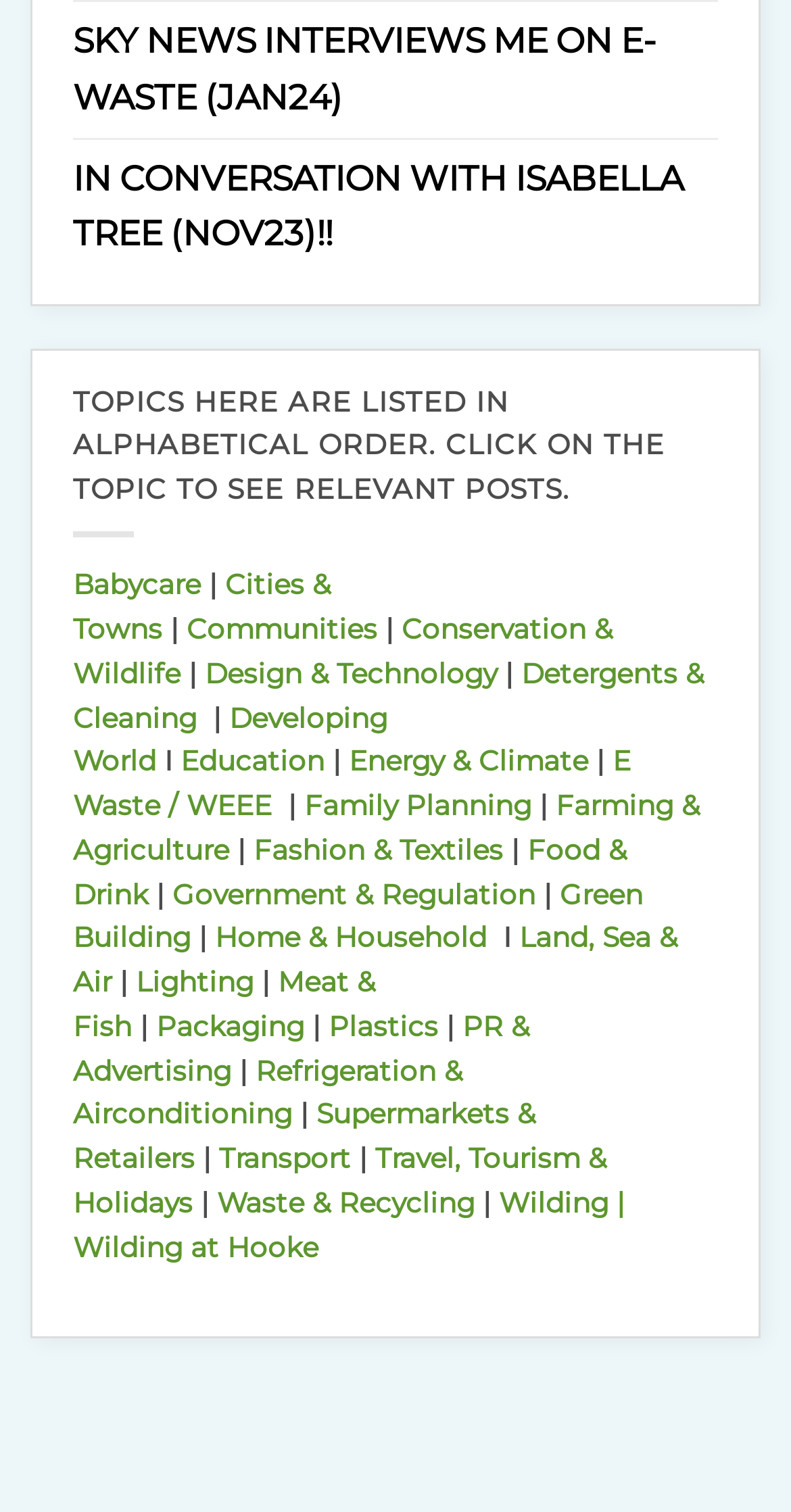Determine the coordinates of the bounding box that should be clicked to complete the instruction: "Learn about 'Waste & Recycling'". The coordinates should be represented by four float numbers between 0 and 1: [left, top, right, bottom].

[0.274, 0.784, 0.6, 0.806]